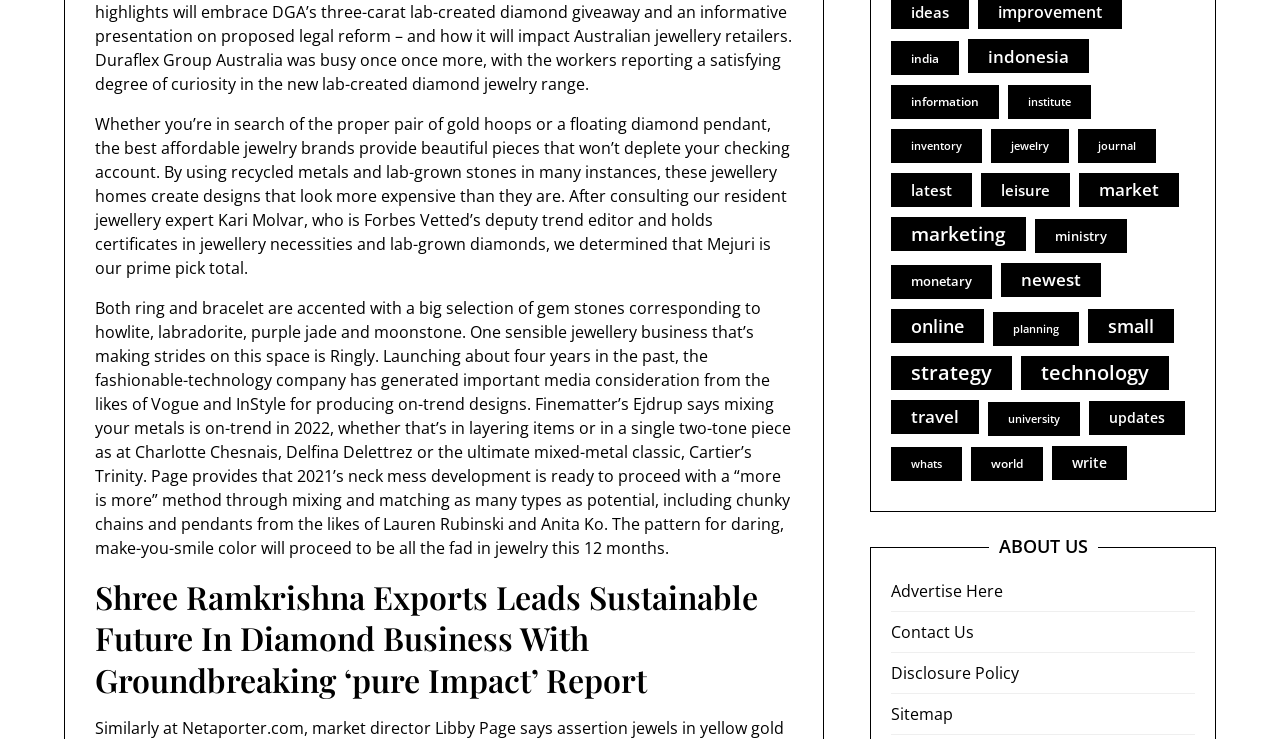Identify the bounding box coordinates of the section that should be clicked to achieve the task described: "Click on 'india' to view related items".

[0.696, 0.056, 0.75, 0.102]